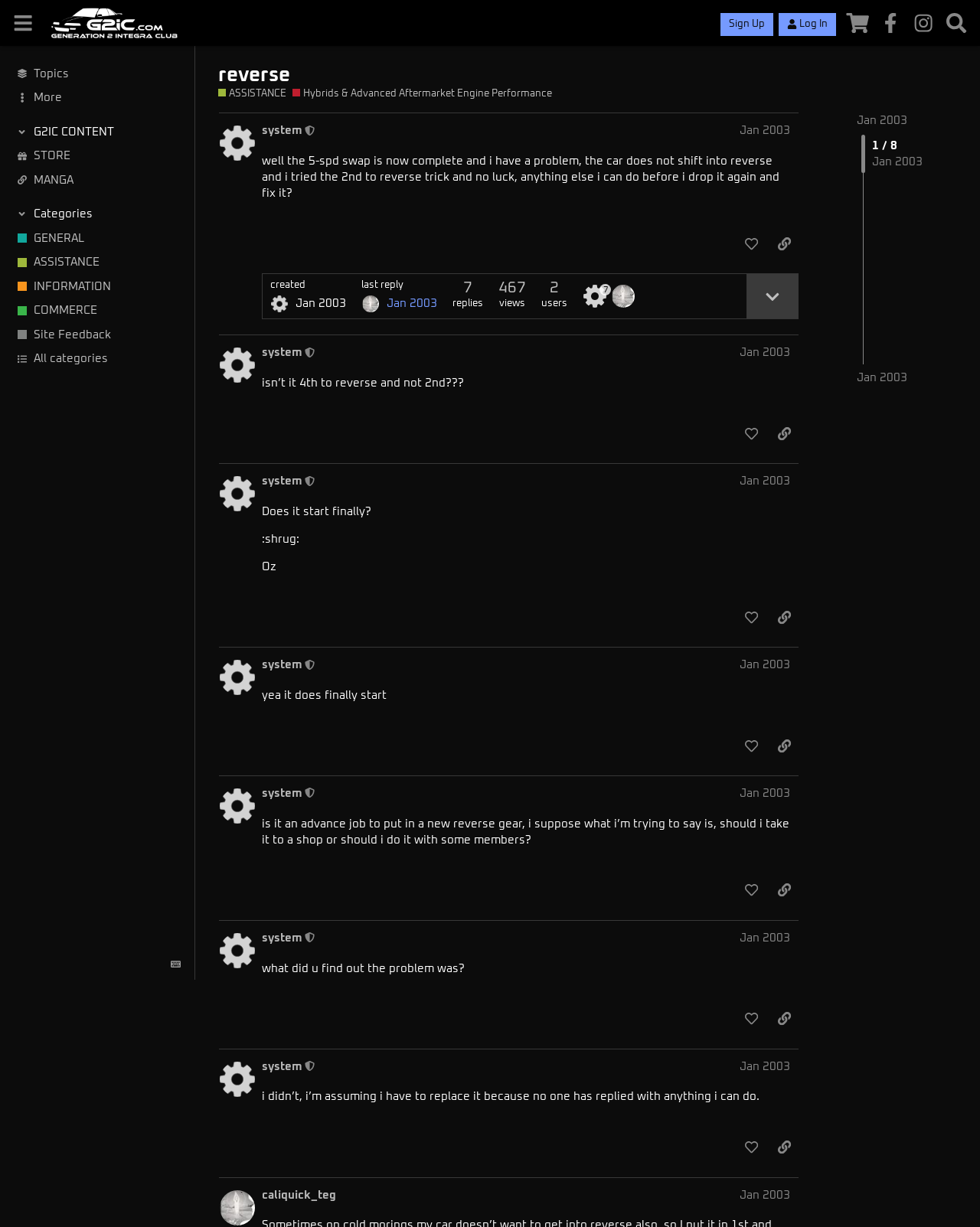Illustrate the webpage thoroughly, mentioning all important details.

This webpage appears to be a forum discussion page, specifically a thread about a car problem. At the top, there is a header section with a button to toggle the sidebar, links to the website's main sections, and buttons to sign up and log in. Below the header, there are several links to different categories, including "STORE", "MANGA", and "GENERAL".

The main content of the page is a discussion thread, with each post represented by a rectangular region. The first post, labeled "post #1", is from a user who has completed a 5-speed swap but is having trouble shifting into reverse. The post includes a description of the problem and a question asking for help.

Below the first post, there are several buttons, including "like this post", "copy a link to this post to clipboard", and a button with an image. There is also a section showing the post's creation date and time, as well as the number of replies, views, and users who have interacted with the post.

The second and third posts, labeled "post #2" and "post #3", are from a moderator who is responding to the original poster's question. The moderator's posts include a heading with their username and a description of their role, as well as the post's content, which is a response to the original question.

Throughout the page, there are several images, including icons and logos, as well as links to other sections of the website. The overall layout is organized, with clear headings and concise text, making it easy to follow the discussion thread.